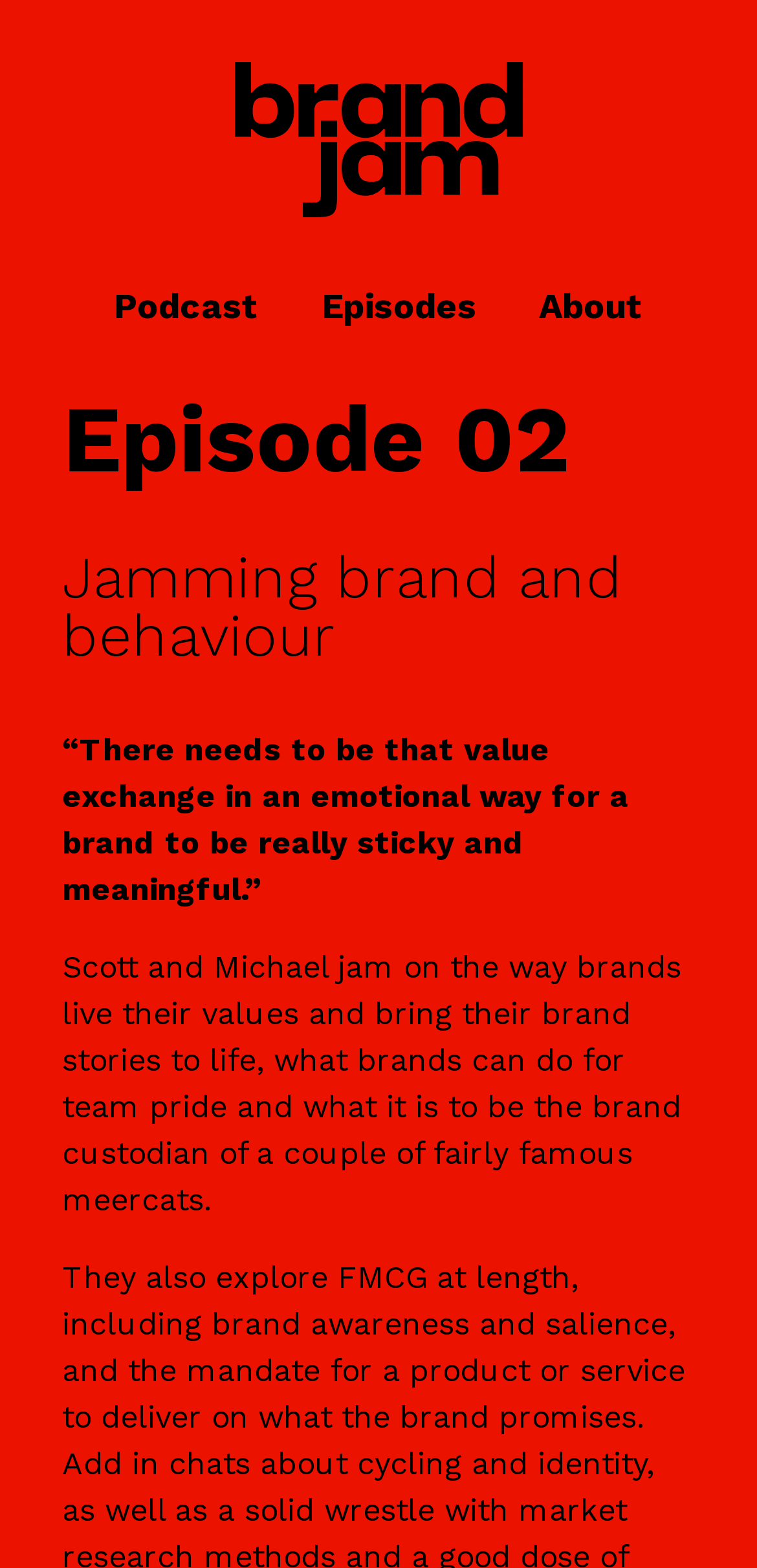Please provide the bounding box coordinates in the format (top-left x, top-left y, bottom-right x, bottom-right y). Remember, all values are floating point numbers between 0 and 1. What is the bounding box coordinate of the region described as: Episodes

[0.424, 0.182, 0.629, 0.208]